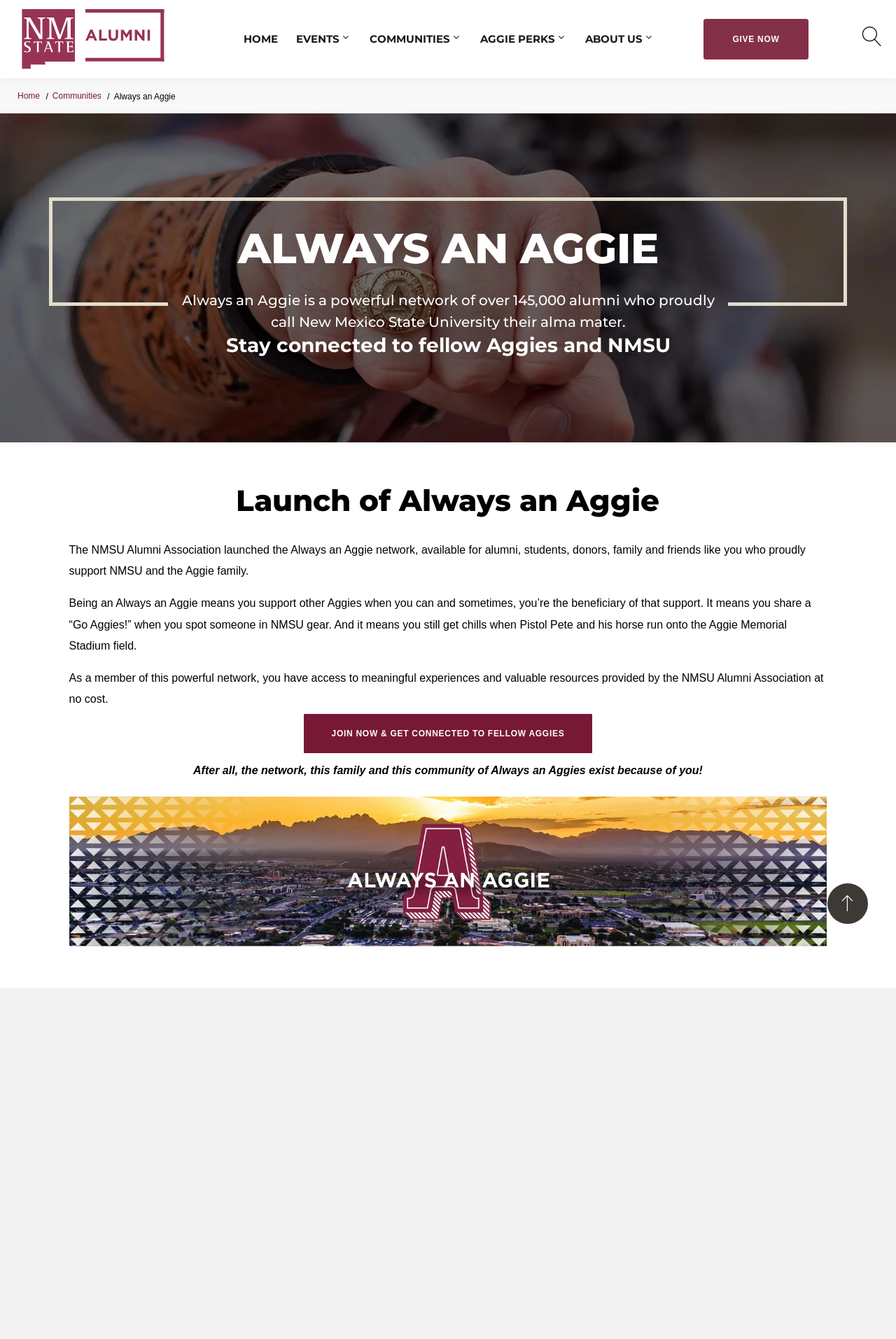Your task is to extract the text of the main heading from the webpage.

ALWAYS AN AGGIE